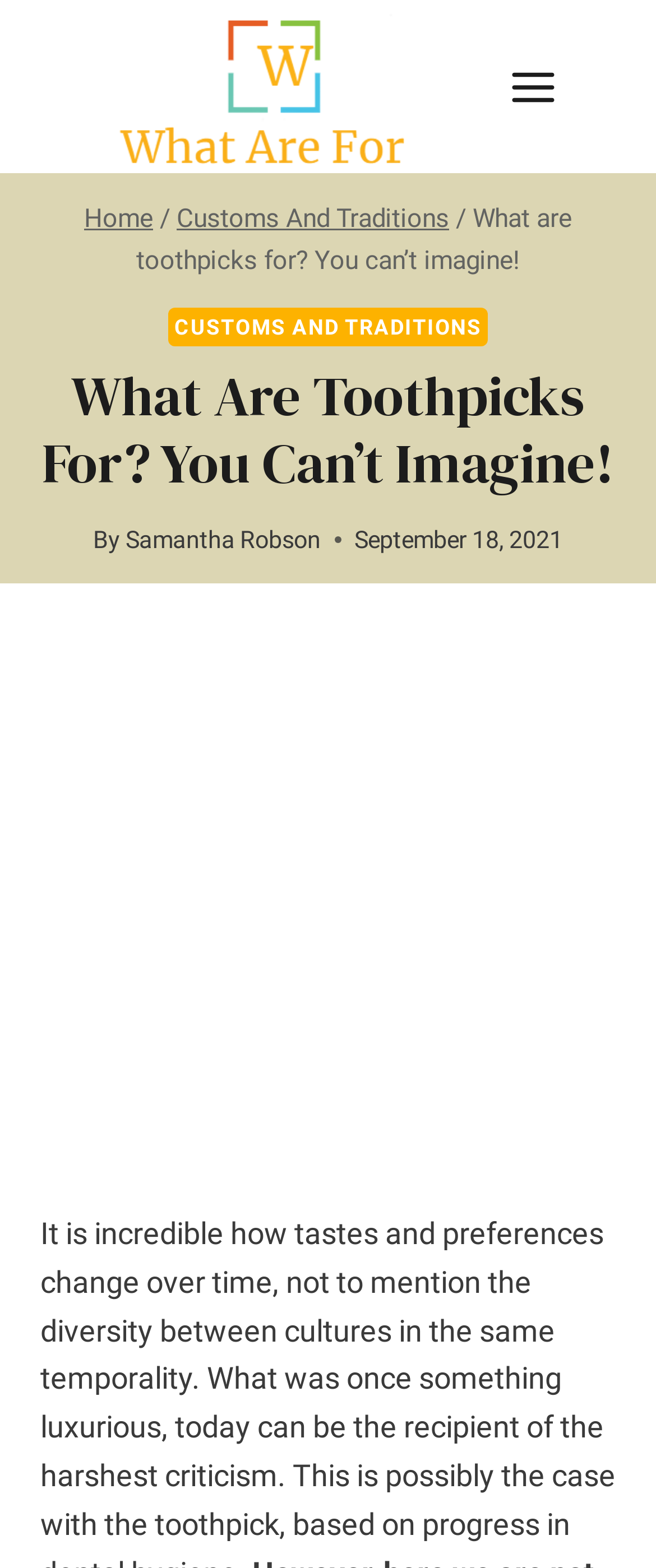Based on the element description "Home", predict the bounding box coordinates of the UI element.

None